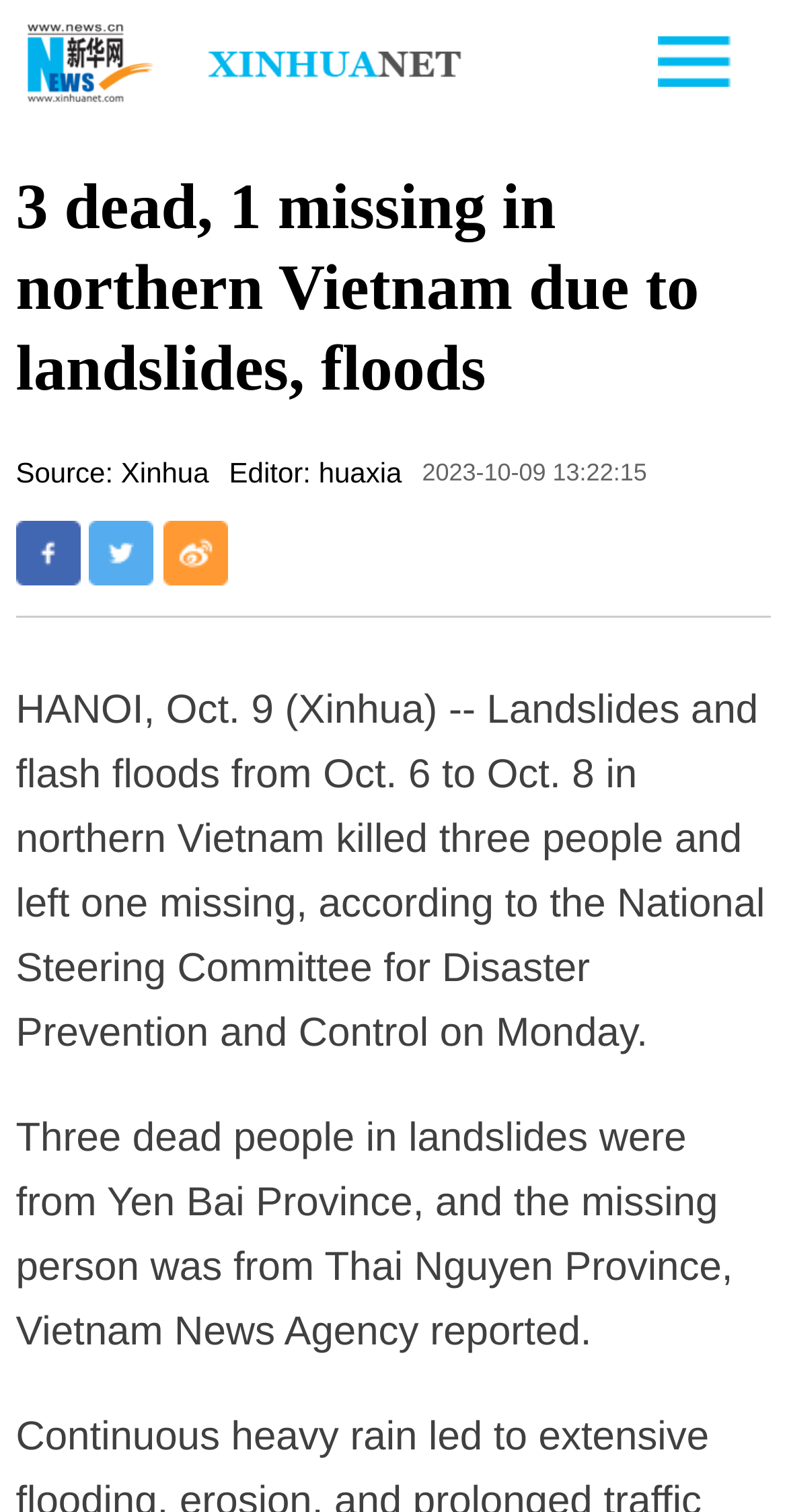What social media platforms can the news be shared to?
Please analyze the image and answer the question with as much detail as possible.

I found the answer by looking at the links '分享到Facebook', '分享到Twitter', and '分享到新浪微博' located at the top of the webpage, which provide options to share the news article to different social media platforms.